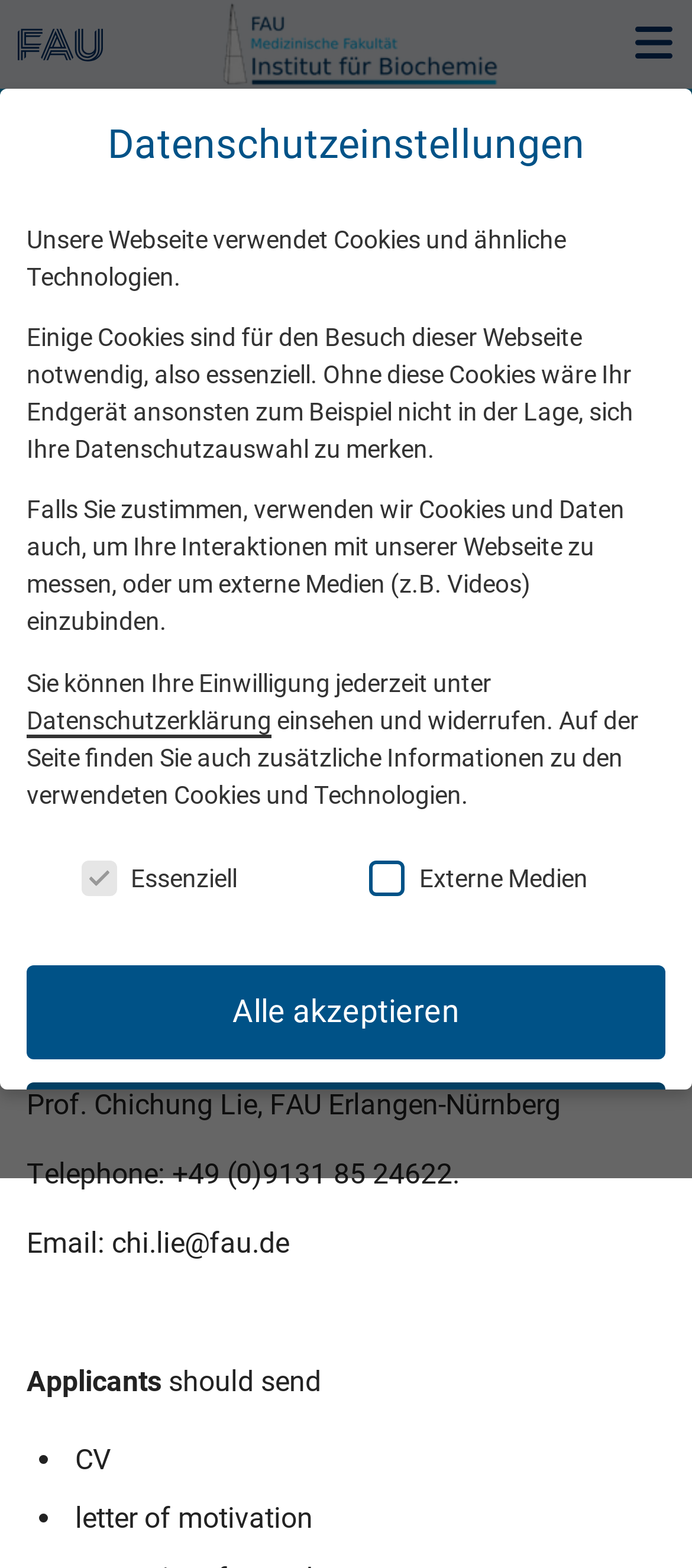Identify the bounding box for the UI element that is described as follows: "alt="Logo Biochemie"".

[0.293, 0.0, 0.793, 0.057]